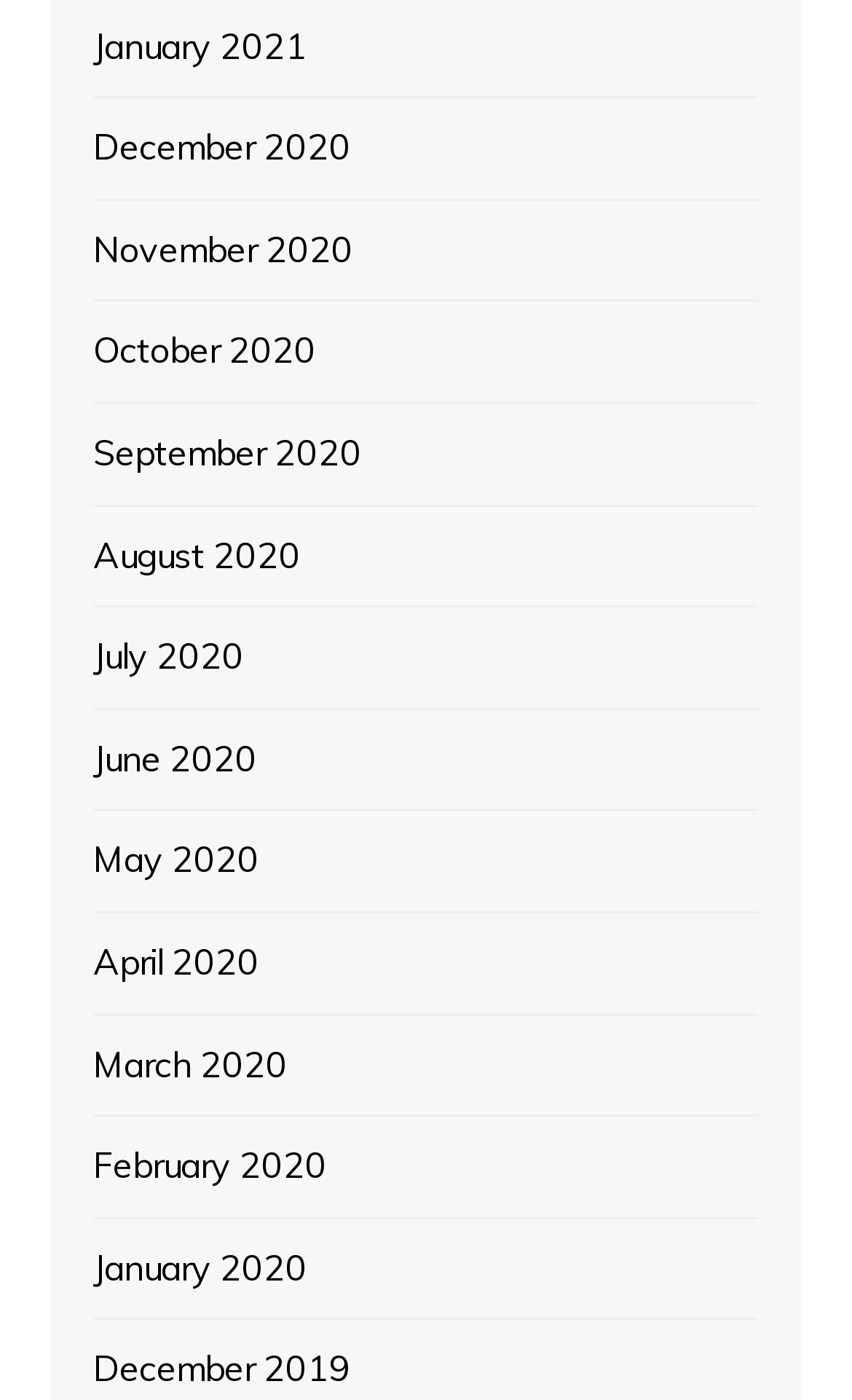Point out the bounding box coordinates of the section to click in order to follow this instruction: "go to December 2020".

[0.11, 0.086, 0.412, 0.126]